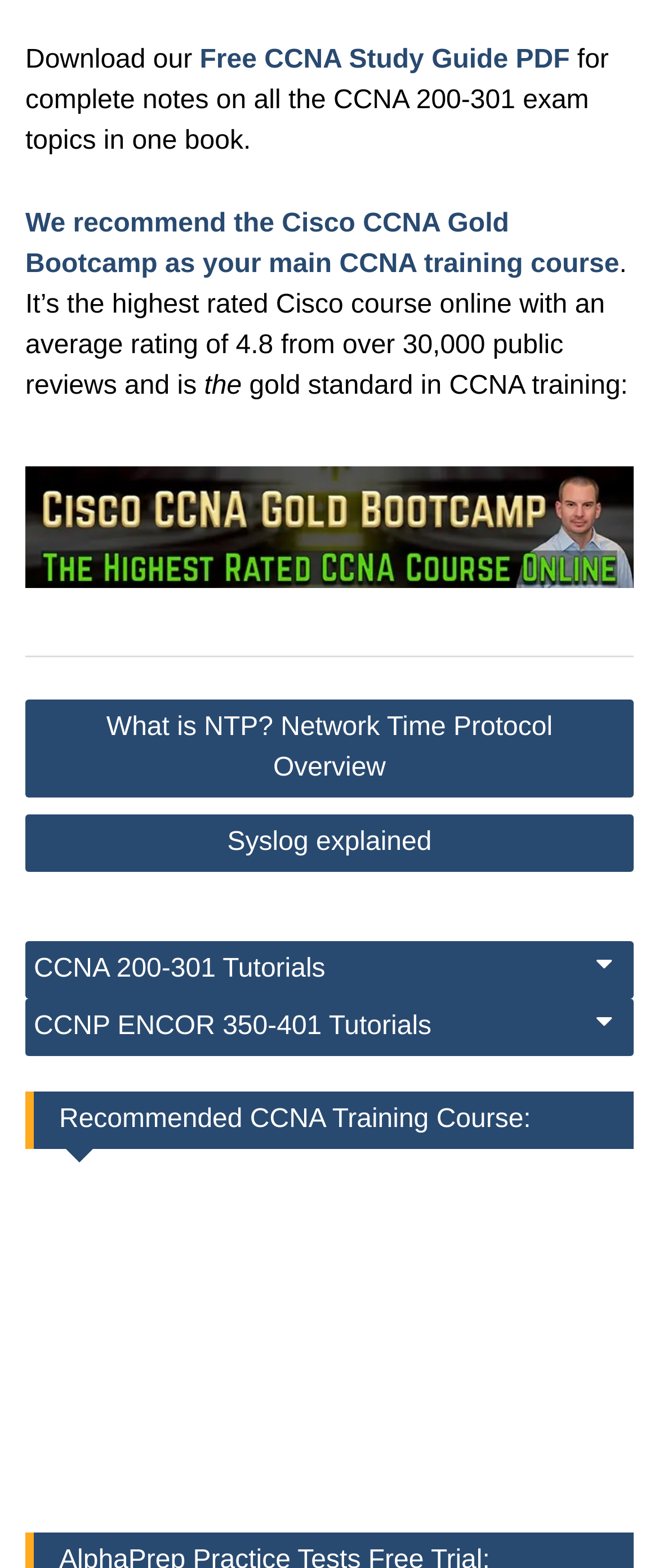What is the topic of the first link in the 'Posts' section?
Use the information from the image to give a detailed answer to the question.

The first link in the 'Posts' section is 'What is NTP? Network Time Protocol Overview', which suggests that the topic of this link is NTP.